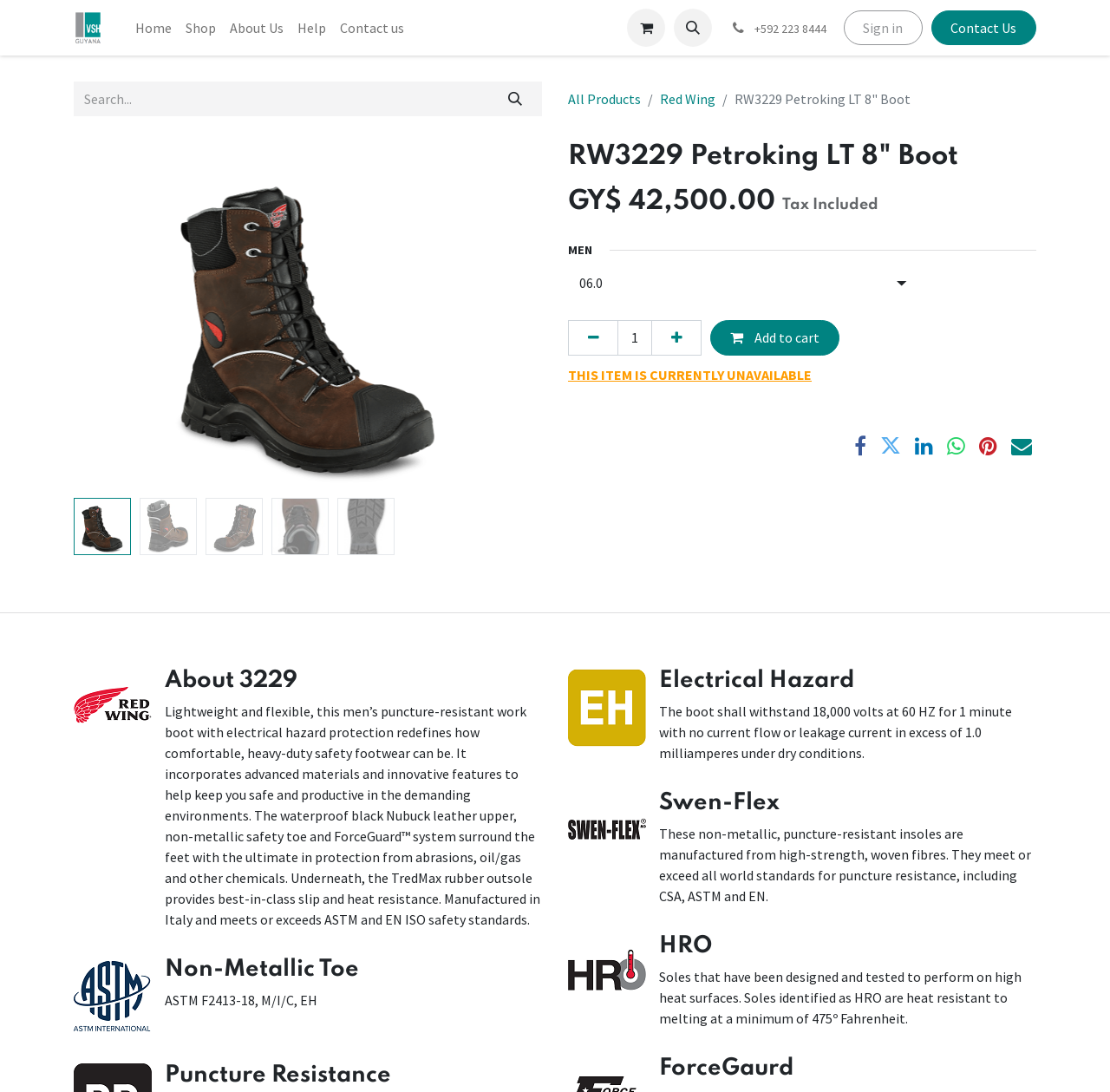Your task is to extract the text of the main heading from the webpage.

RW3229 Petroking LT 8" Boot